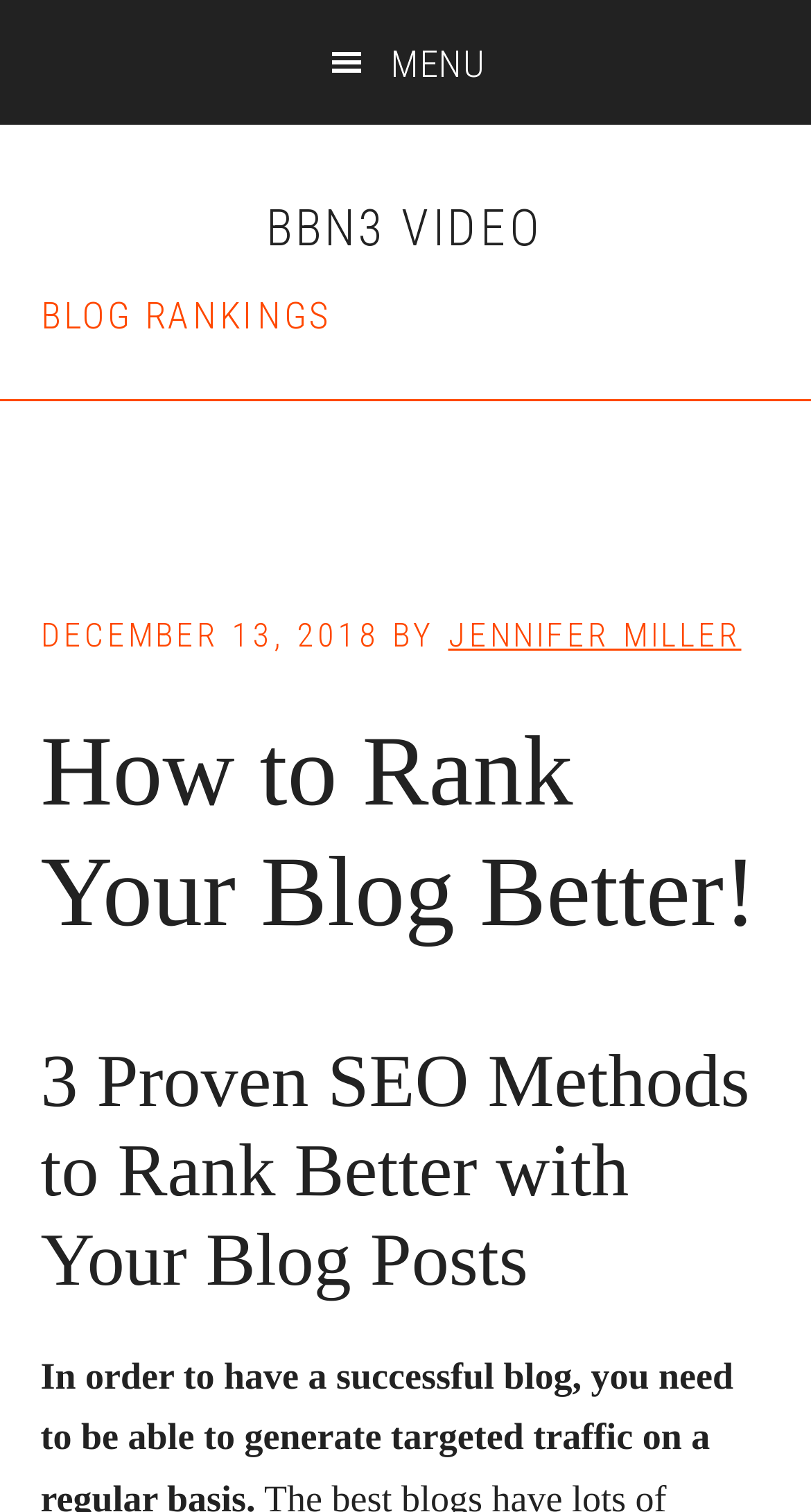Ascertain the bounding box coordinates for the UI element detailed here: "Mariage". The coordinates should be provided as [left, top, right, bottom] with each value being a float between 0 and 1.

None